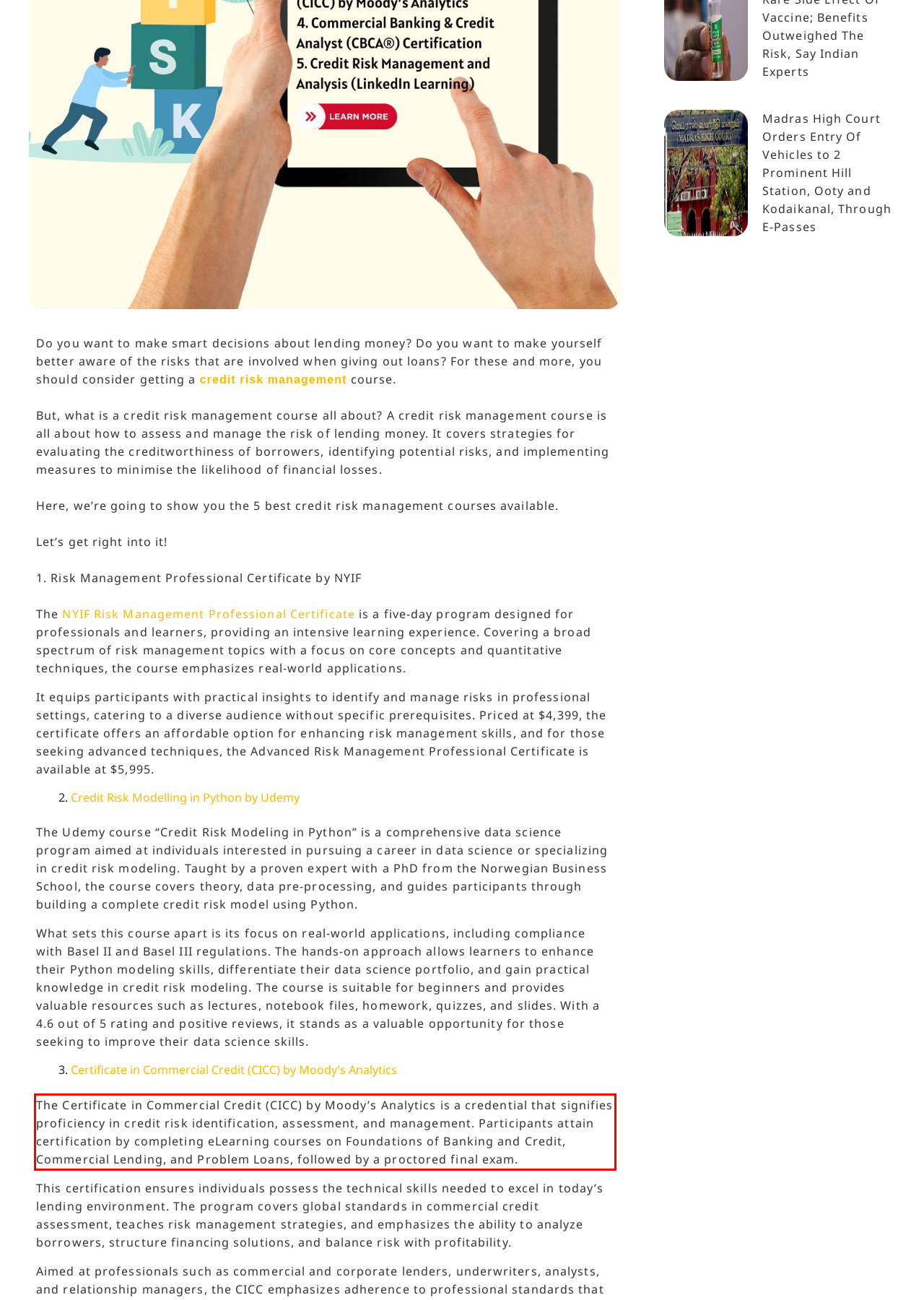Examine the webpage screenshot and use OCR to recognize and output the text within the red bounding box.

The Certificate in Commercial Credit (CICC) by Moody’s Analytics is a credential that signifies proficiency in credit risk identification, assessment, and management. Participants attain certification by completing eLearning courses on Foundations of Banking and Credit, Commercial Lending, and Problem Loans, followed by a proctored final exam.